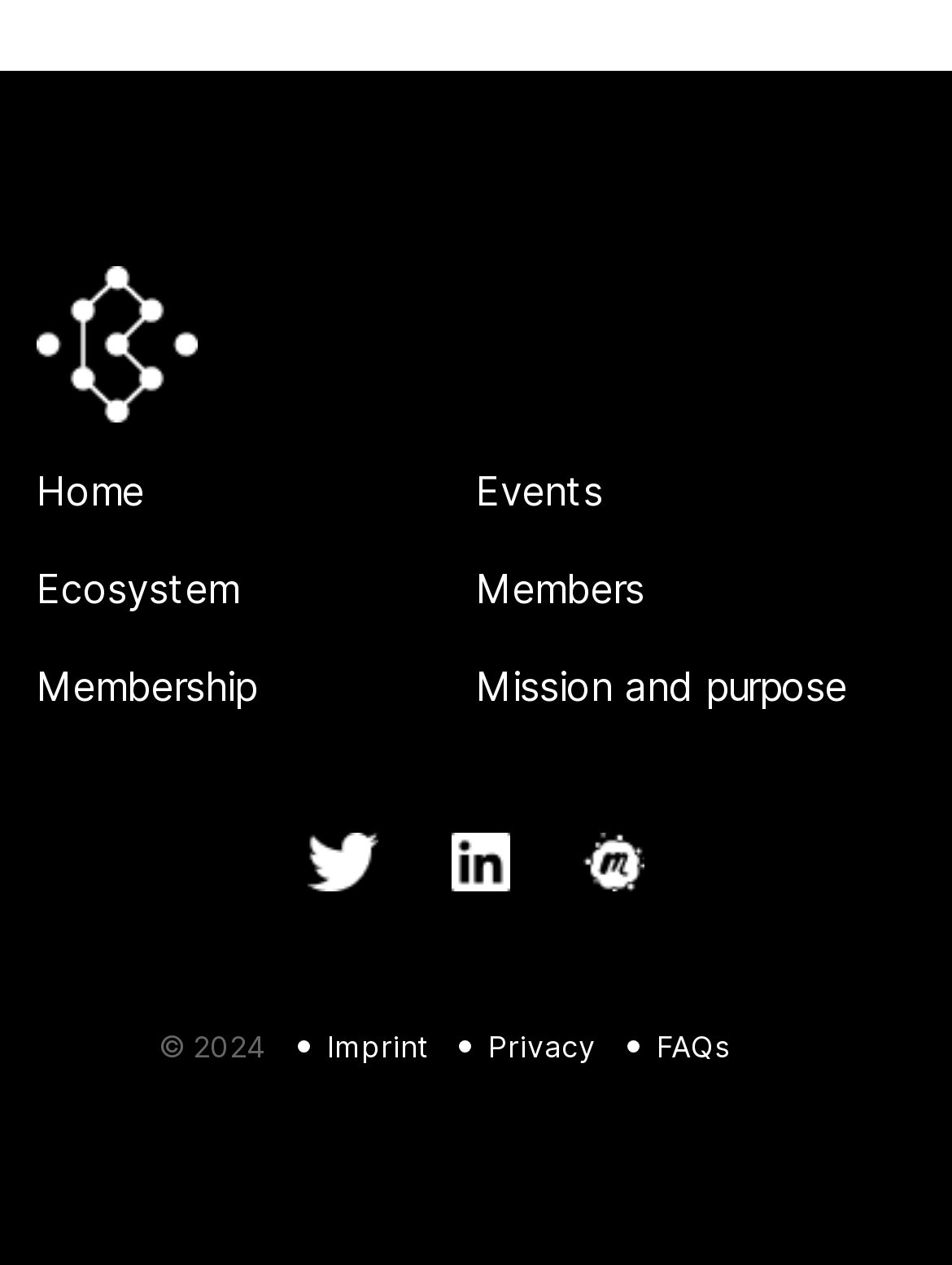Pinpoint the bounding box coordinates of the area that should be clicked to complete the following instruction: "go to home page". The coordinates must be given as four float numbers between 0 and 1, i.e., [left, top, right, bottom].

None